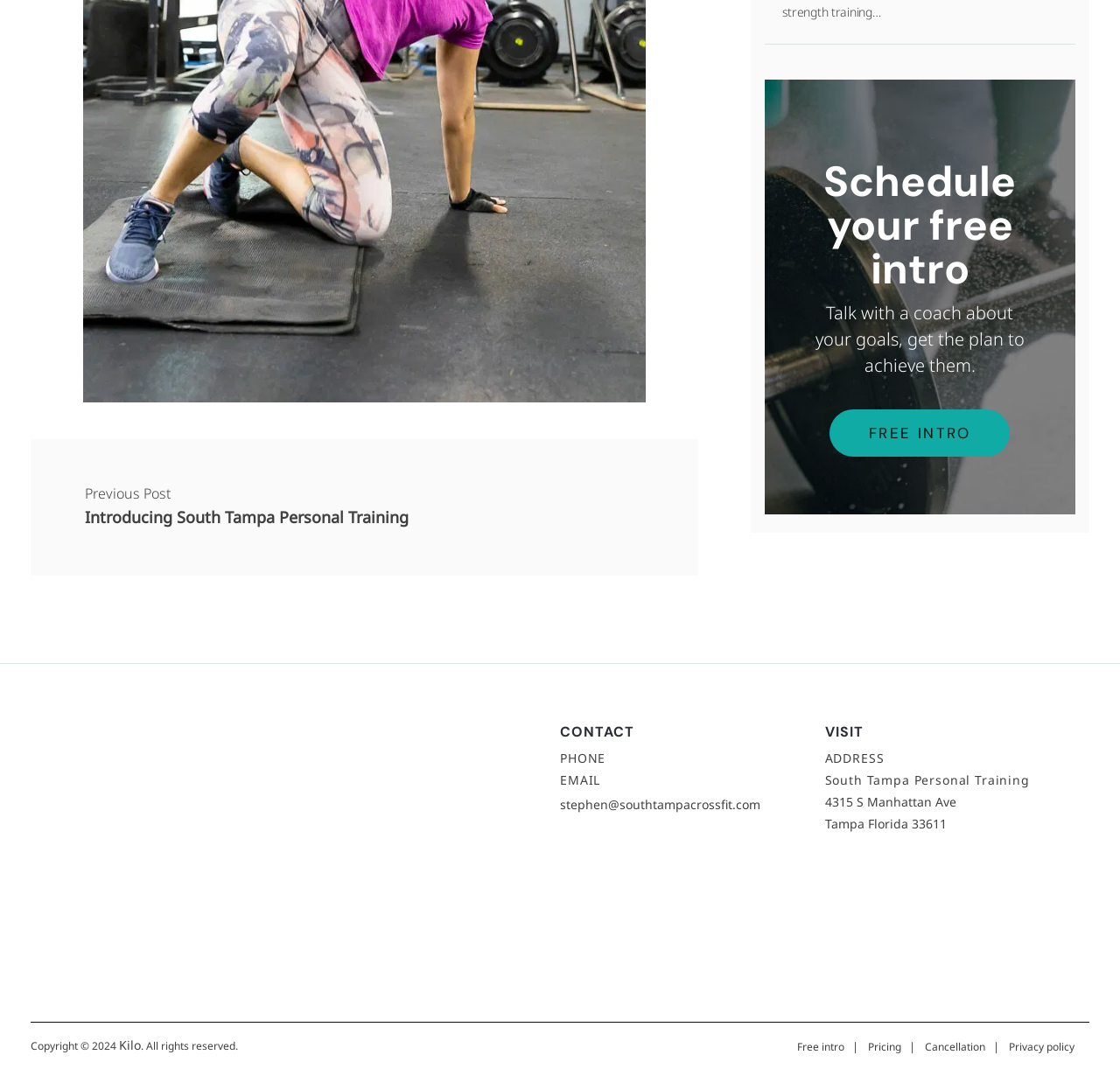Specify the bounding box coordinates of the area to click in order to follow the given instruction: "Contact via email."

[0.5, 0.74, 0.679, 0.755]